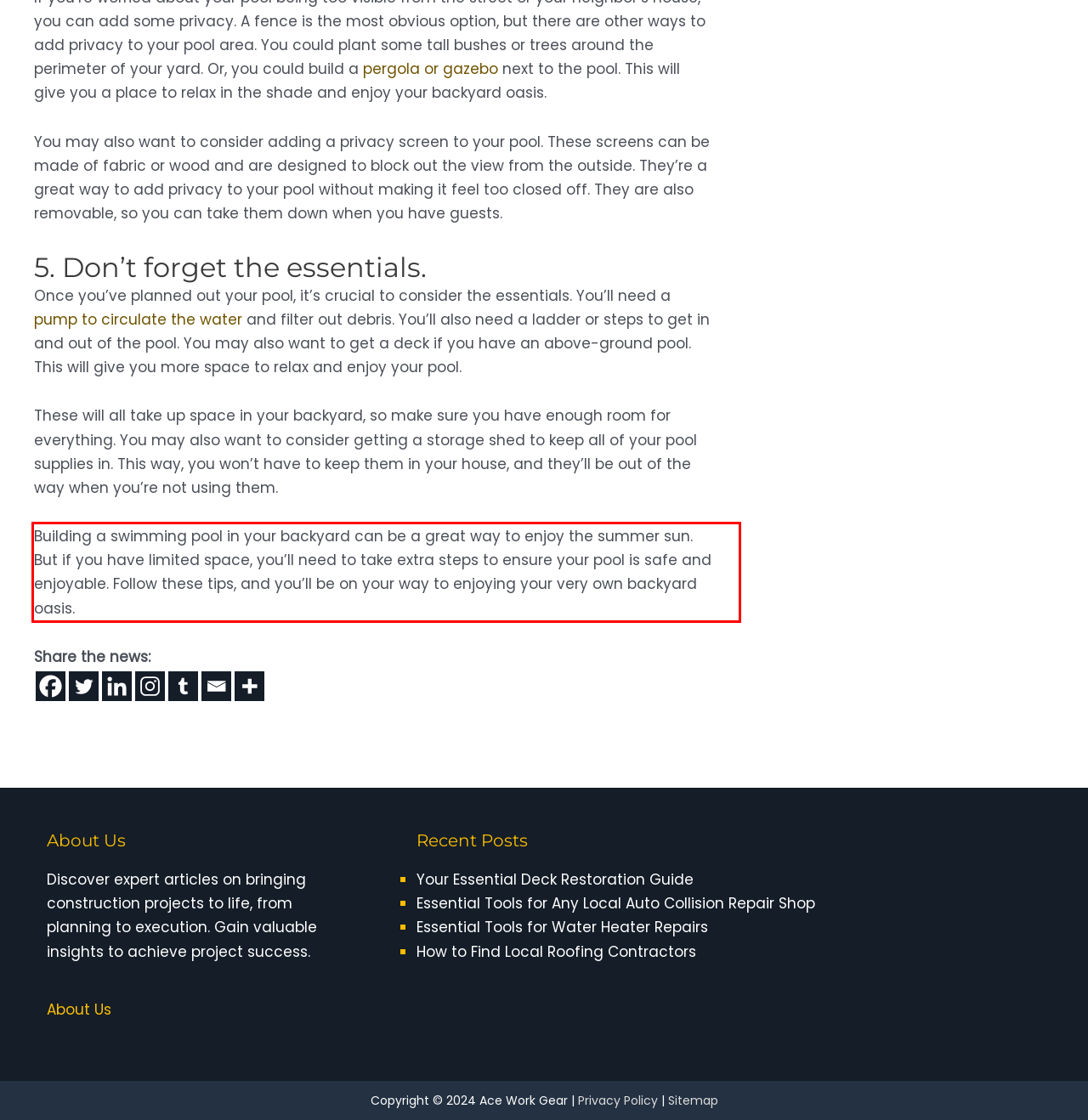Please identify the text within the red rectangular bounding box in the provided webpage screenshot.

Building a swimming pool in your backyard can be a great way to enjoy the summer sun. But if you have limited space, you’ll need to take extra steps to ensure your pool is safe and enjoyable. Follow these tips, and you’ll be on your way to enjoying your very own backyard oasis.